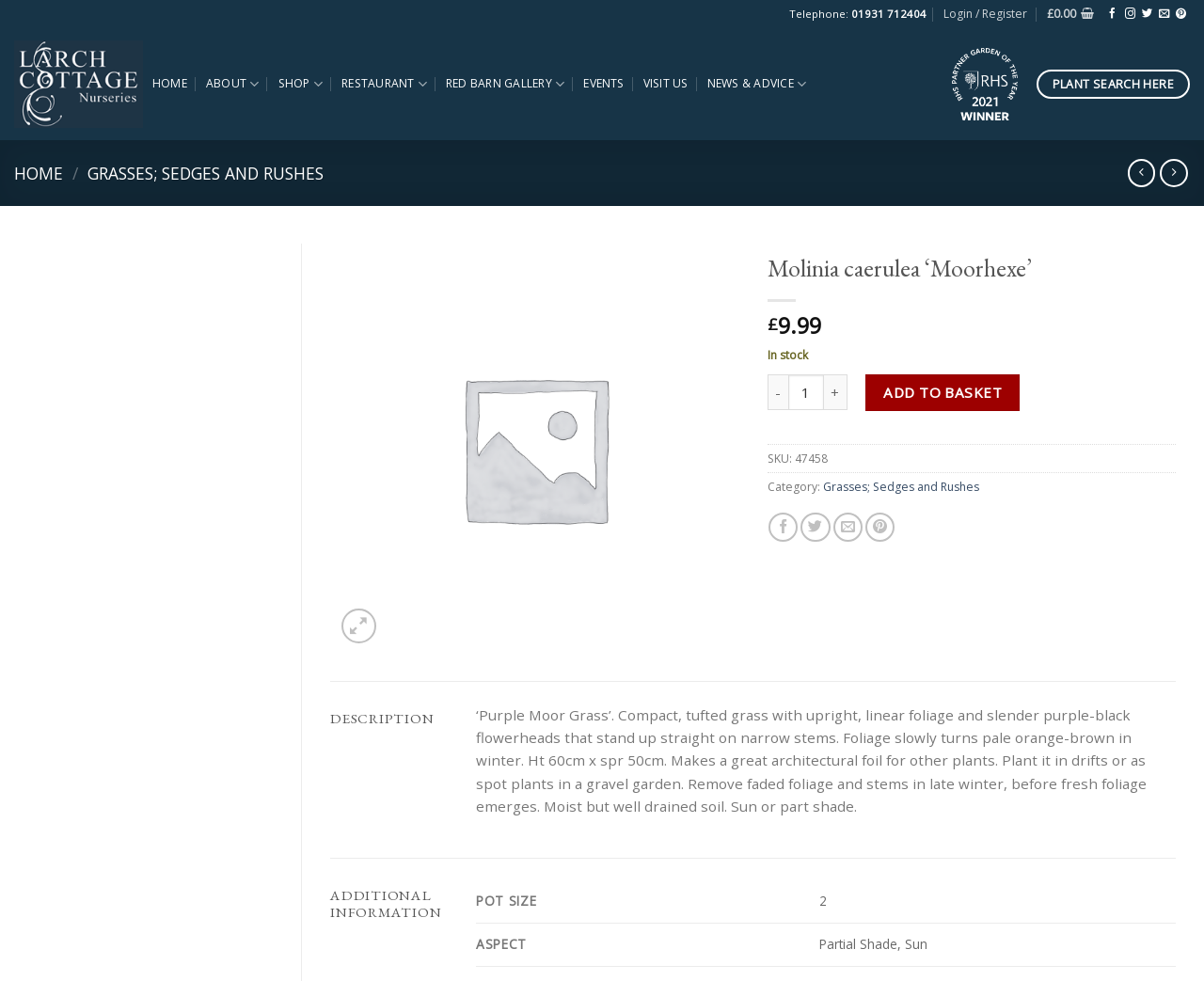Please find the bounding box for the following UI element description. Provide the coordinates in (top-left x, top-left y, bottom-right x, bottom-right y) format, with values between 0 and 1: Daily Dish Pro Theme

None